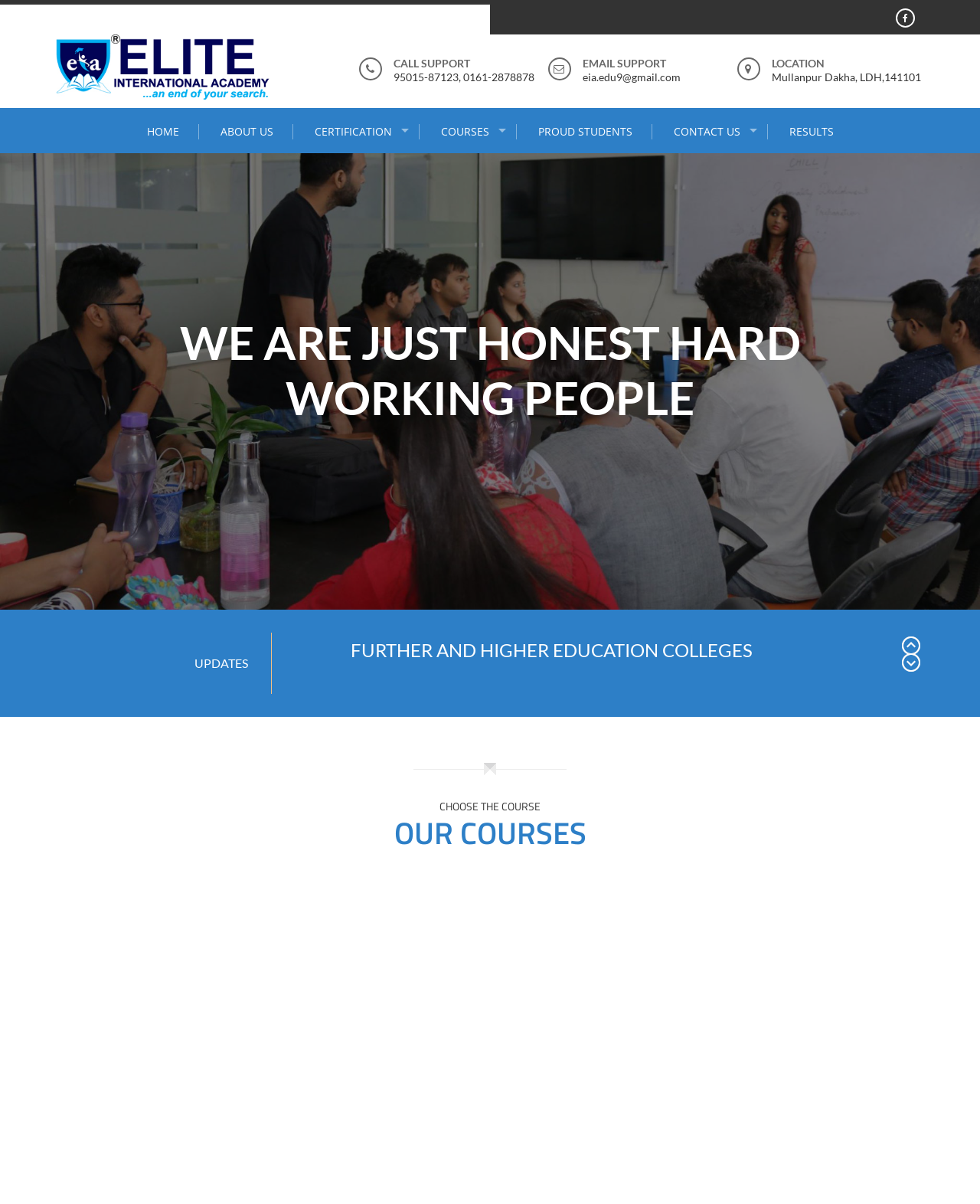Could you please study the image and provide a detailed answer to the question:
What is the location of the academy?

The location of the academy is provided in the top-right corner of the webpage, where it is written as 'LOCATION' with the address 'Mullanpur Dakha, LDH, 141101'.